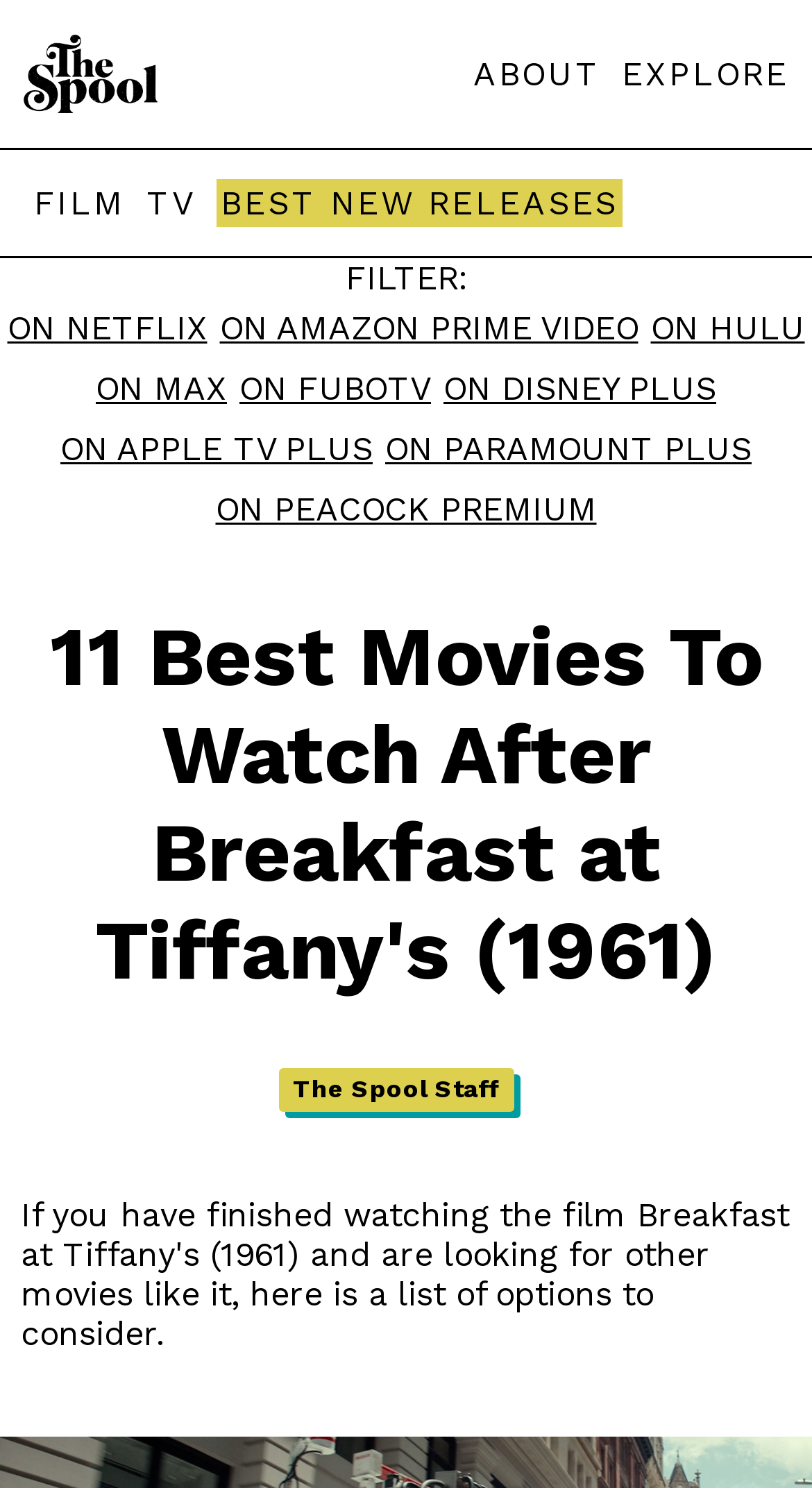Answer the question using only one word or a concise phrase: How many links are there in the navigation menu?

5